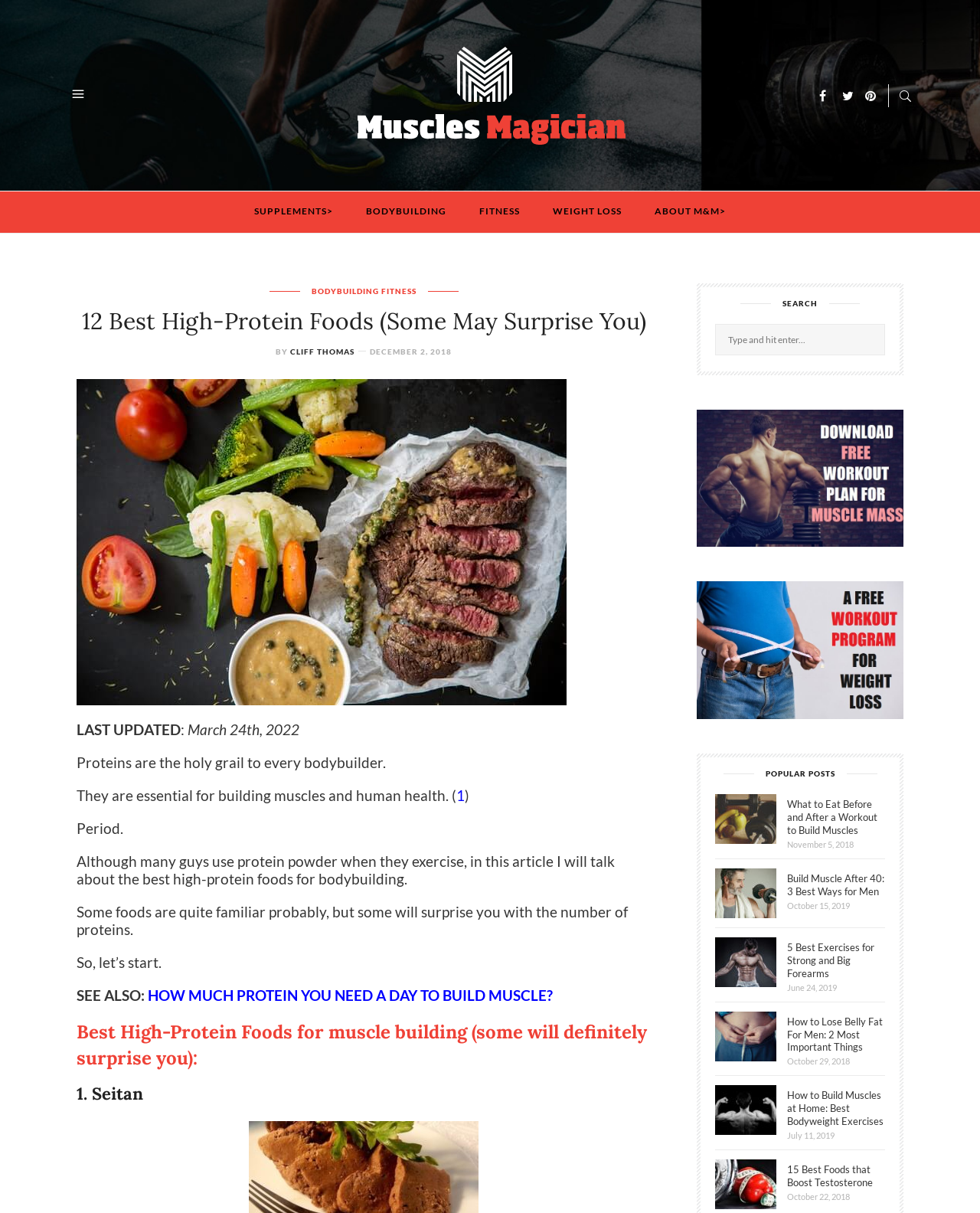Describe every aspect of the webpage comprehensively.

This webpage is about bodybuilding and fitness, specifically focusing on high-protein foods for muscle building. At the top, there is a navigation menu with links to different sections, including "SUPPLEMENTS", "BODYBUILDING", "FITNESS", "WEIGHT LOSS", and "ABOUT M&M". Below the navigation menu, there is a heading that reads "12 Best High-Protein Foods (Some May Surprise You)".

To the right of the heading, there is an image of a person, likely the author, Cliff Thomas, with a link to his name. Below the image, there is a paragraph of text that introduces the importance of protein for bodybuilding and health. The text is divided into several sections, with headings and links to other related articles.

On the left side of the page, there is a search bar with a textbox and a search button. Below the search bar, there are links to popular posts, including "What to eat before and after a workout to build muscles", "How to build muscle after 40?", and "Best forearms exercises". Each link has a corresponding image and a heading that summarizes the content of the article.

The main content of the page is divided into sections, each describing a high-protein food, starting with "Seitan". The sections are numbered and have headings that describe the food, followed by a brief description of the food and its protein content.

At the bottom of the page, there are more links to related articles, including "How to lose belly fat for men", "How to build muscles at home", and "Foods that boost testosterone". Each link has a corresponding image and a heading that summarizes the content of the article.